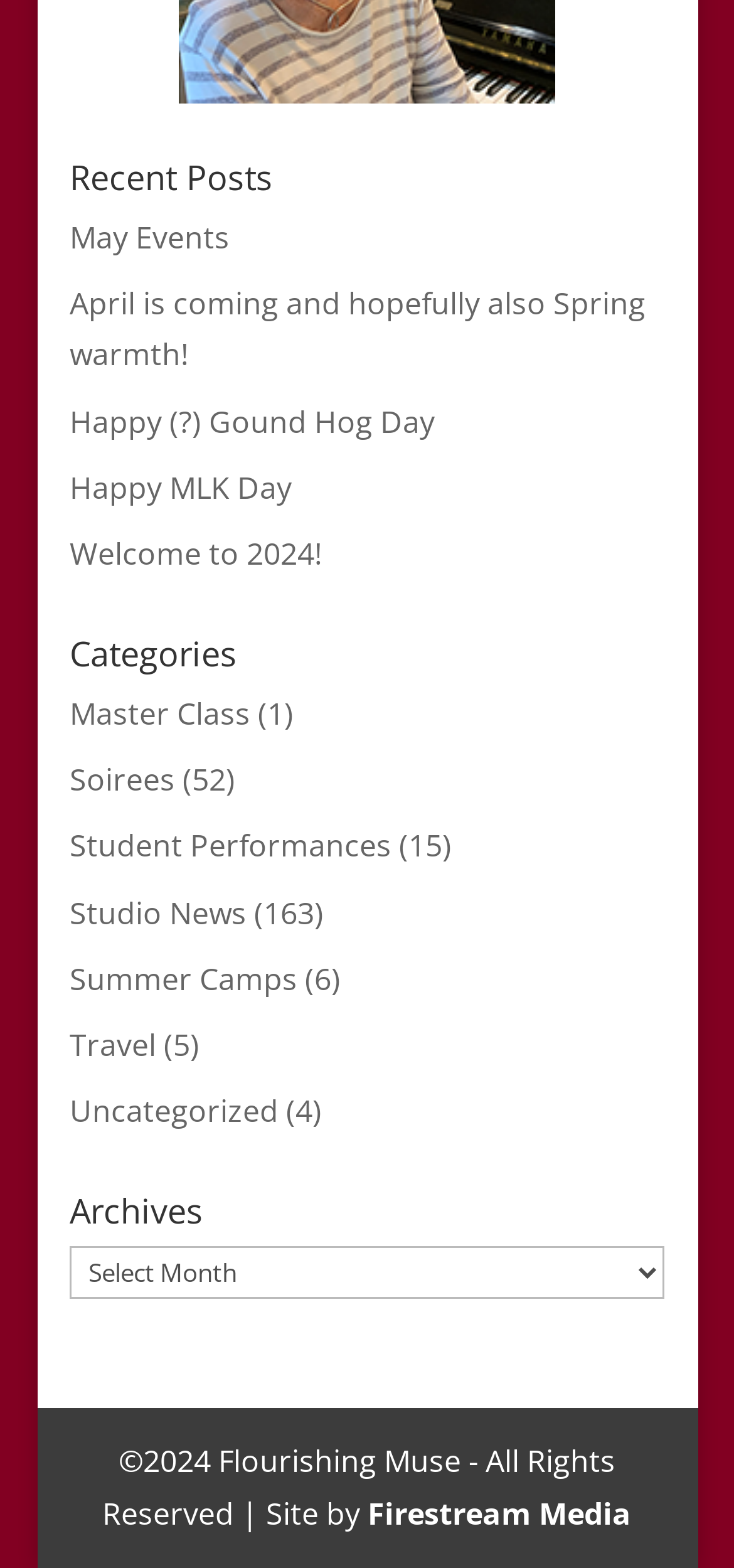Please provide a comprehensive answer to the question based on the screenshot: How many archives are available?

I found a combobox under the 'Archives' heading, which suggests that there is only one archive available, but the exact number of archives is not explicitly stated.